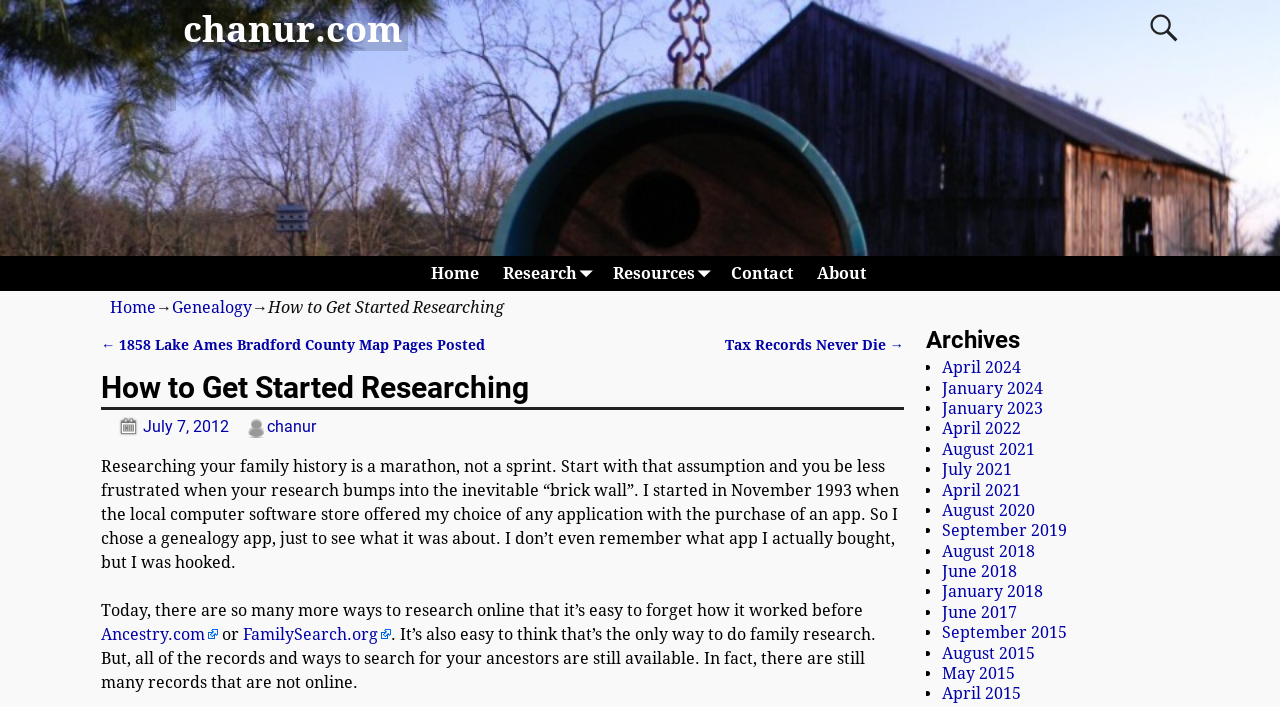Please identify the bounding box coordinates of the region to click in order to complete the given instruction: "Explore resources for family research". The coordinates should be four float numbers between 0 and 1, i.e., [left, top, right, bottom].

[0.469, 0.362, 0.561, 0.412]